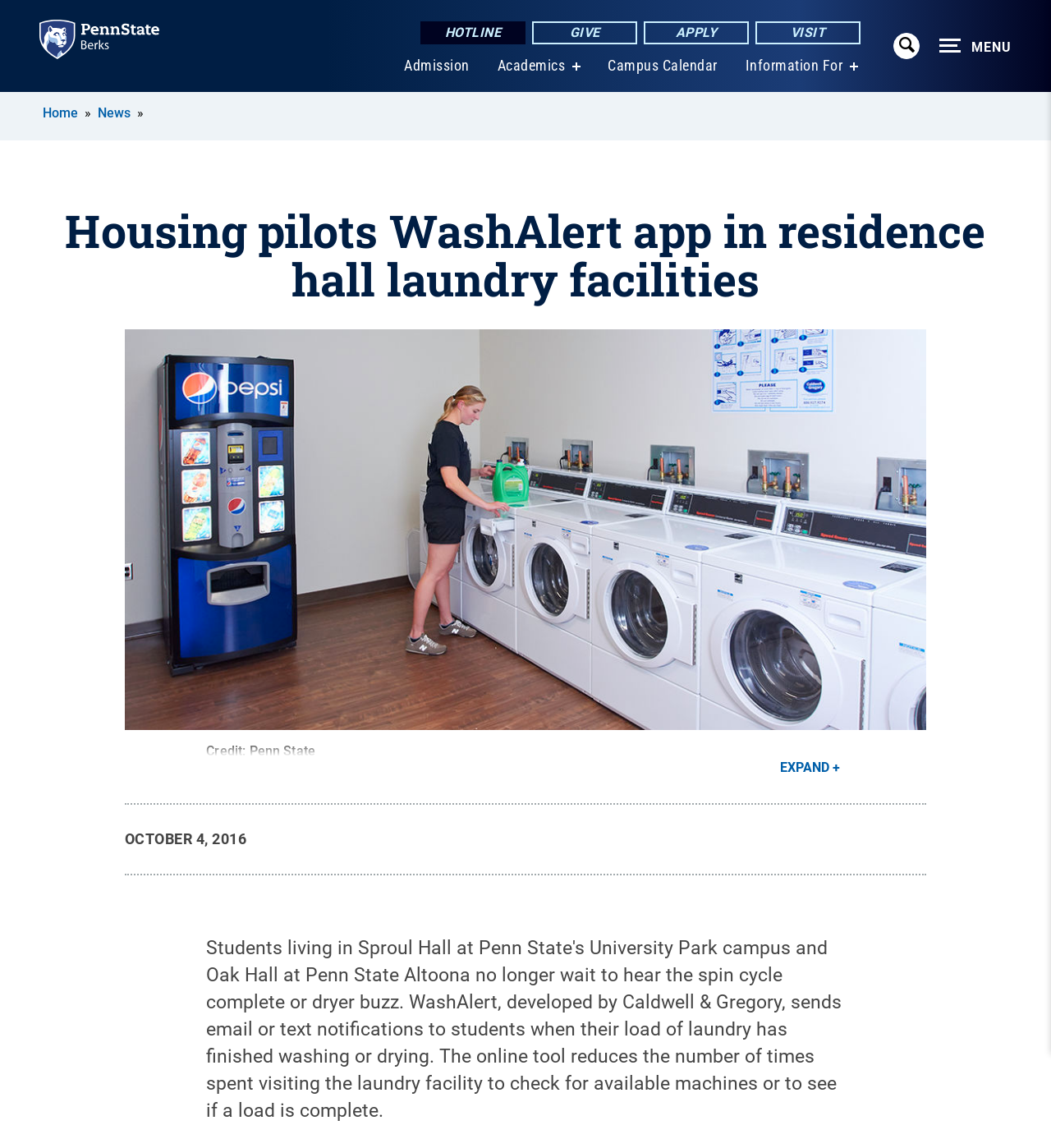Please find the bounding box coordinates of the element that needs to be clicked to perform the following instruction: "Click on the 'Sign Up' button". The bounding box coordinates should be four float numbers between 0 and 1, represented as [left, top, right, bottom].

None